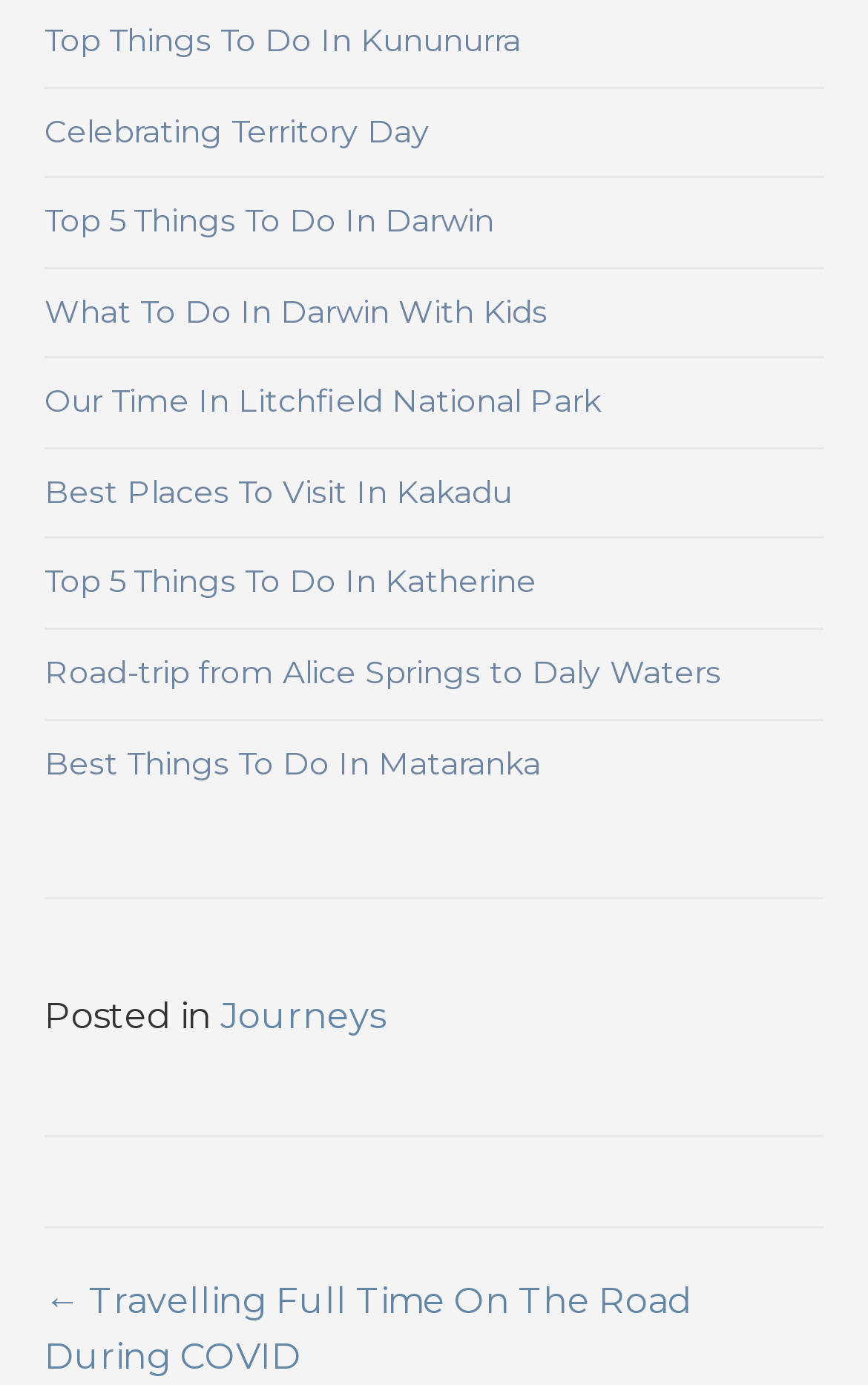Determine the bounding box for the HTML element described here: "Journeys". The coordinates should be given as [left, top, right, bottom] with each number being a float between 0 and 1.

[0.254, 0.719, 0.444, 0.749]